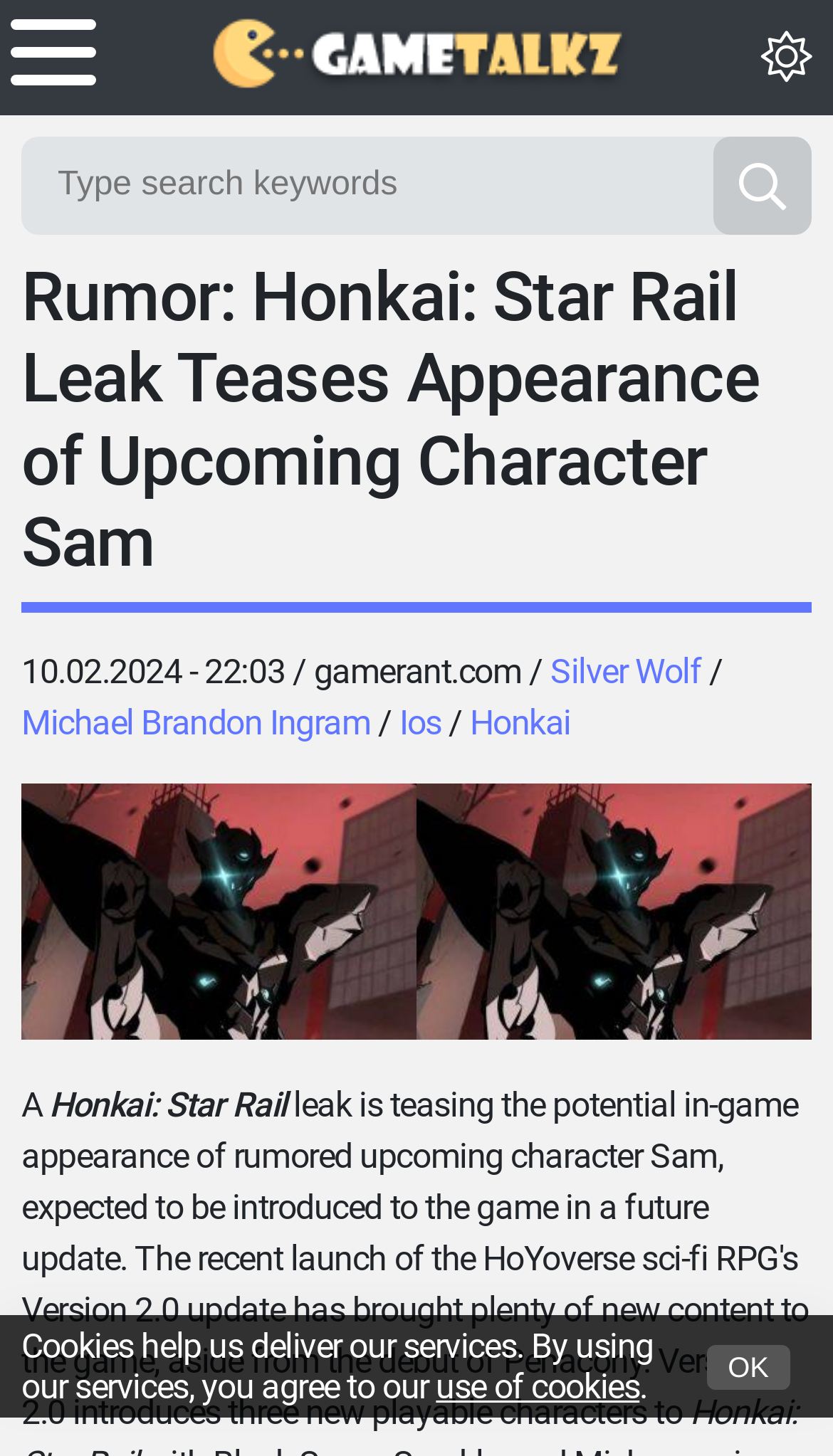What is the date of the article? Analyze the screenshot and reply with just one word or a short phrase.

10.02.2024